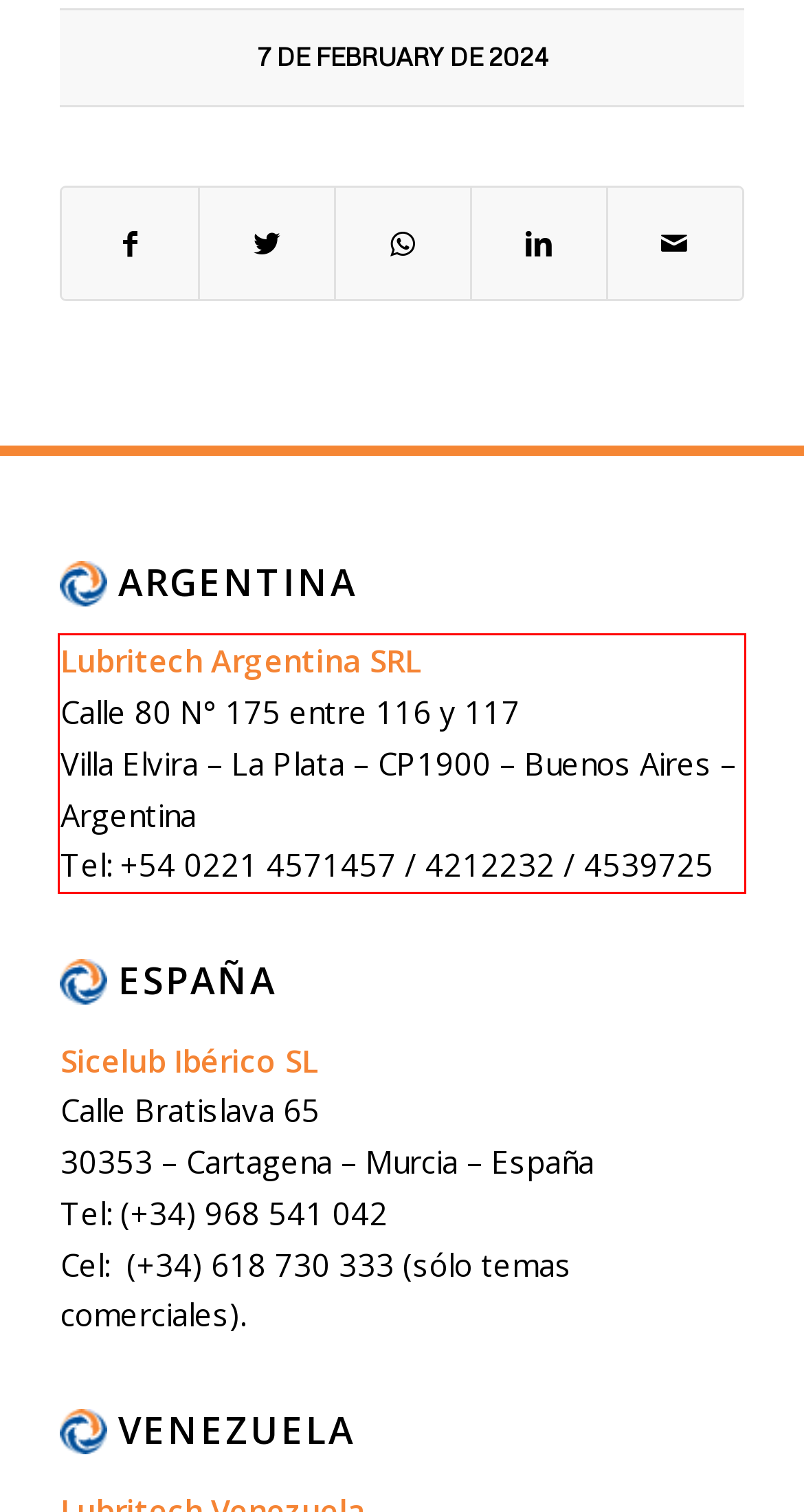By examining the provided screenshot of a webpage, recognize the text within the red bounding box and generate its text content.

Lubritech Argentina SRL Calle 80 N° 175 entre 116 y 117 Villa Elvira – La Plata – CP1900 – Buenos Aires – Argentina Tel: +54 0221 4571457 / 4212232 / 4539725